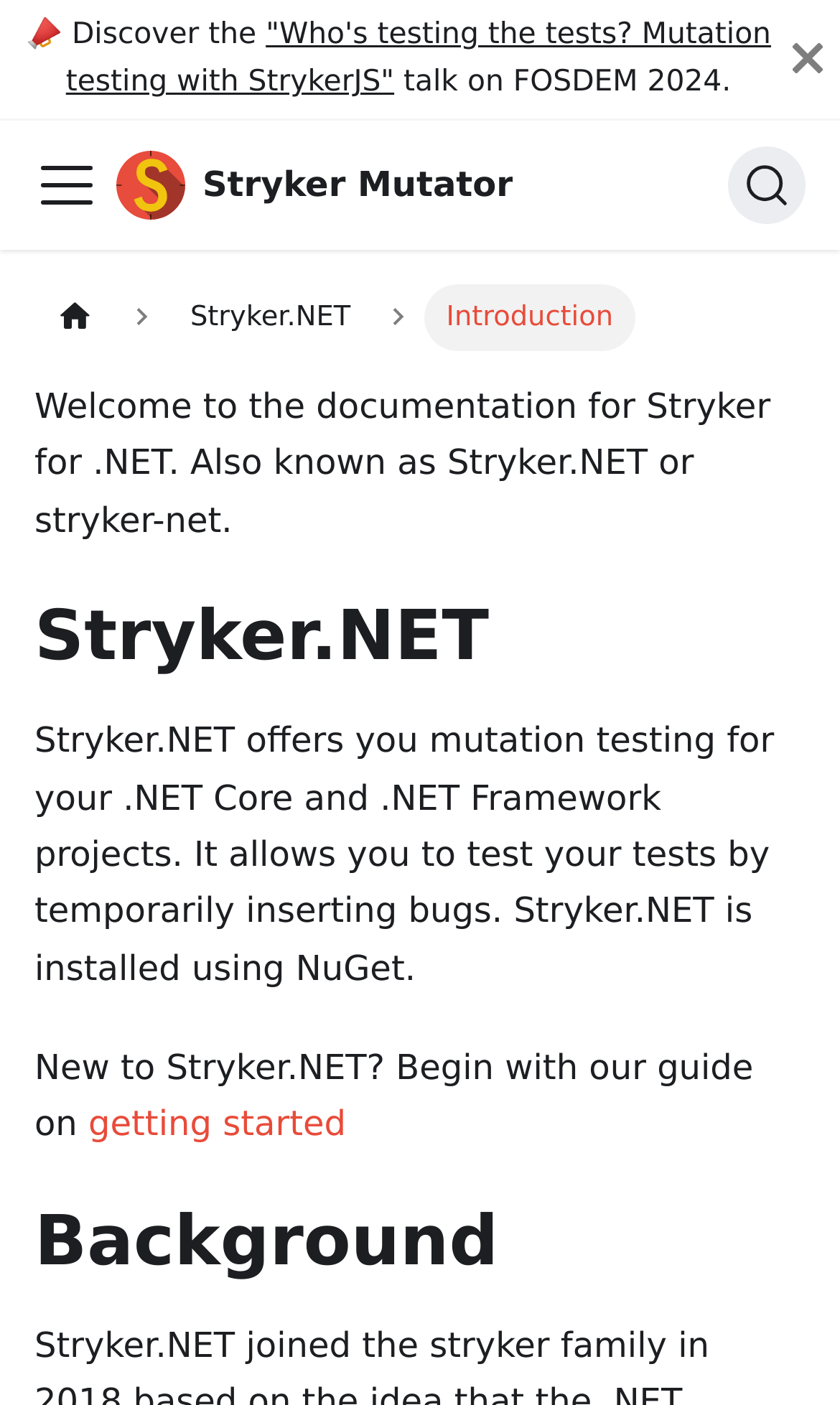How is Stryker.NET installed?
Using the visual information, reply with a single word or short phrase.

Using NuGet